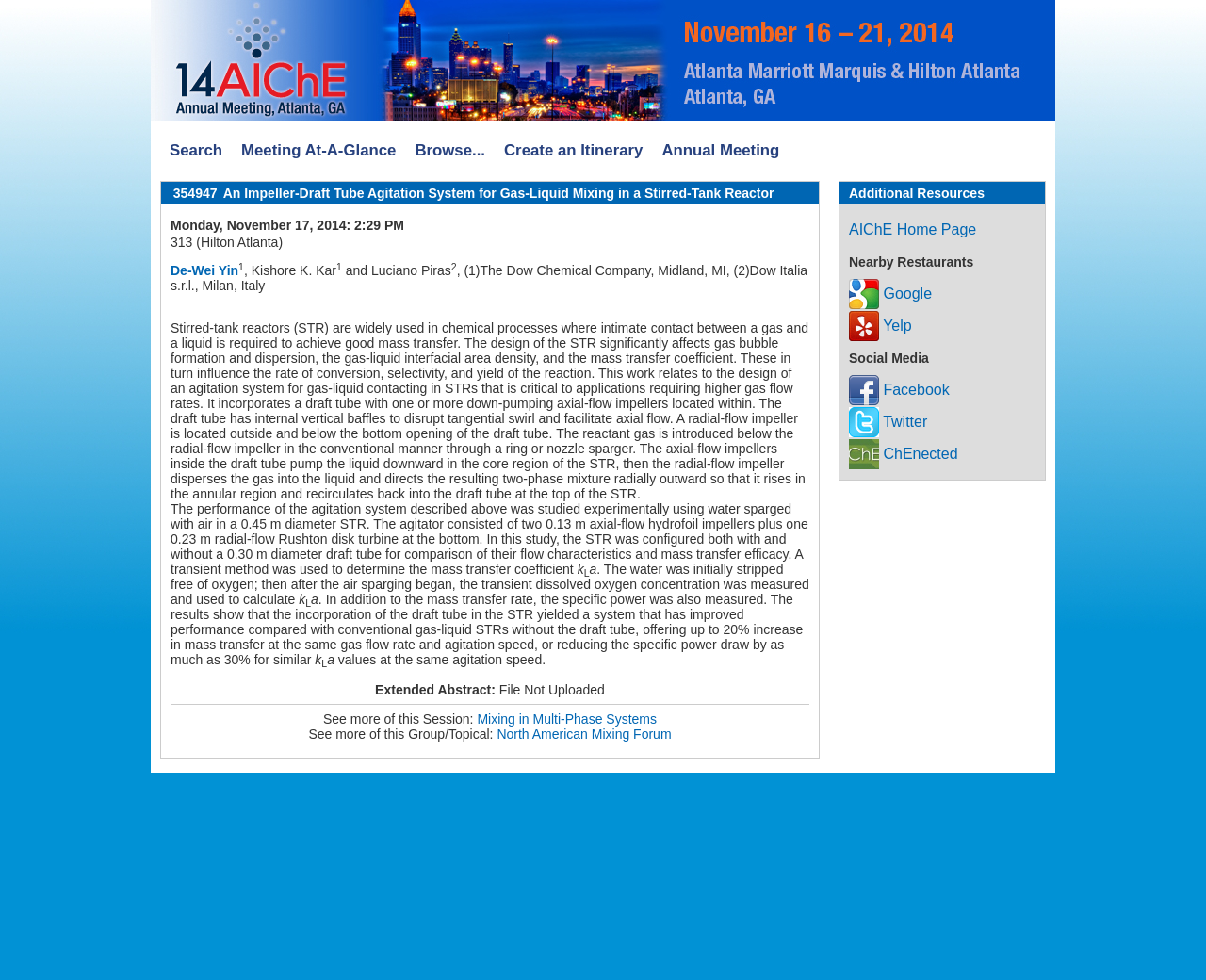Determine the bounding box coordinates of the area to click in order to meet this instruction: "Check nearby restaurants".

[0.704, 0.259, 0.807, 0.275]